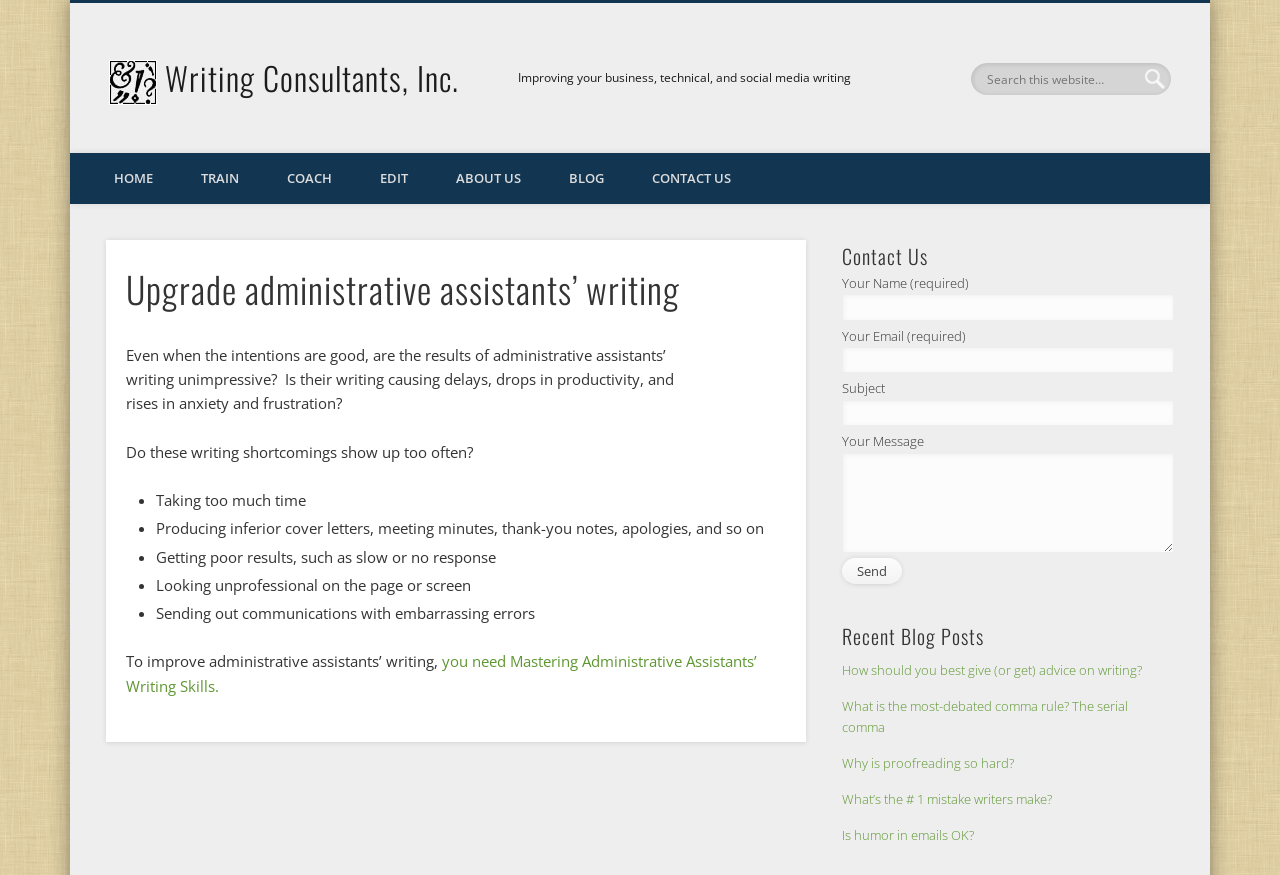Based on the image, please respond to the question with as much detail as possible:
What is the purpose of the search box?

The search box is located at the top-right corner of the webpage, and it has a placeholder text 'Search this website…', indicating that it is used to search for content within the website.